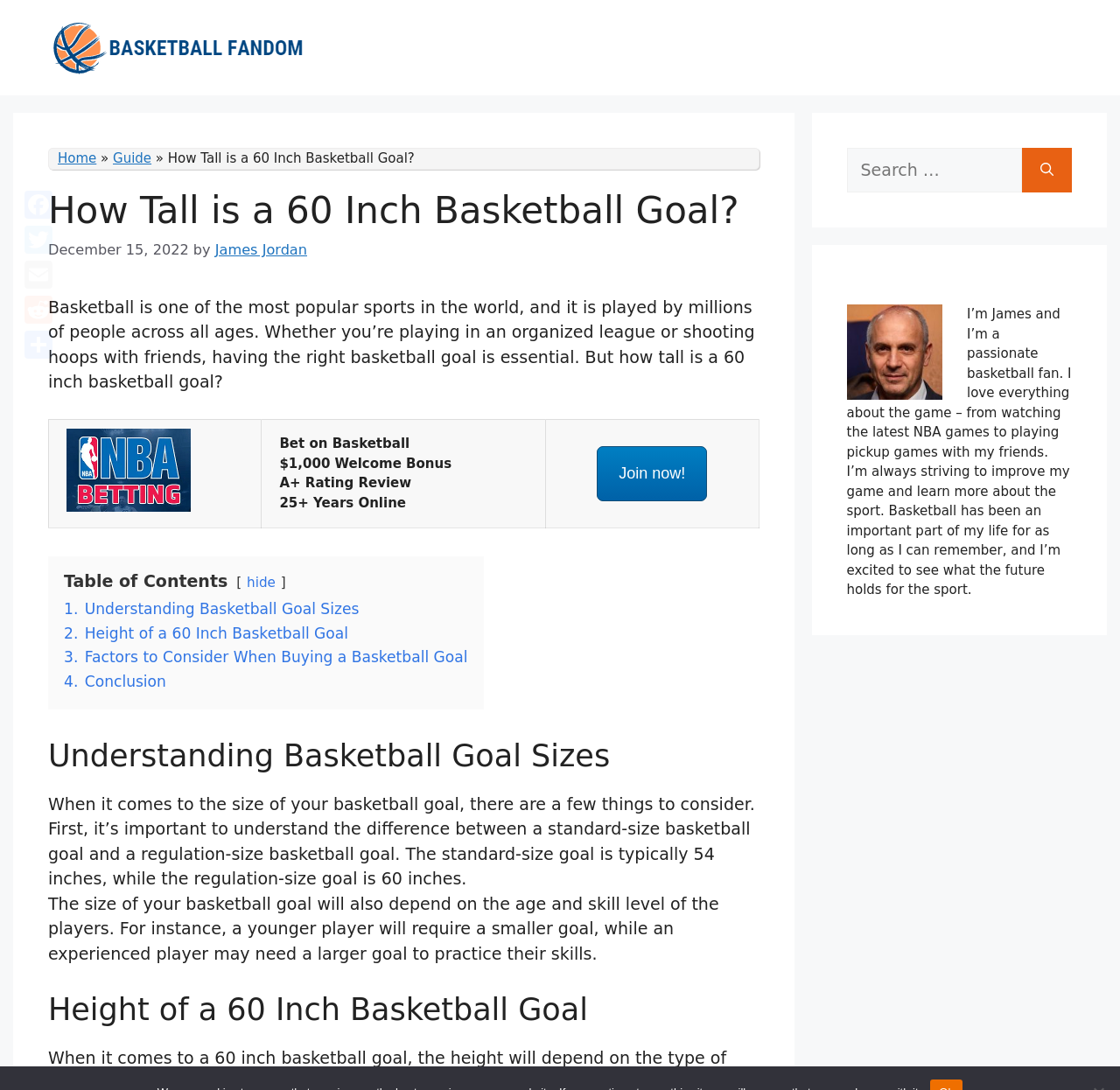Find and specify the bounding box coordinates that correspond to the clickable region for the instruction: "Click the 'Home' link".

[0.052, 0.138, 0.086, 0.152]